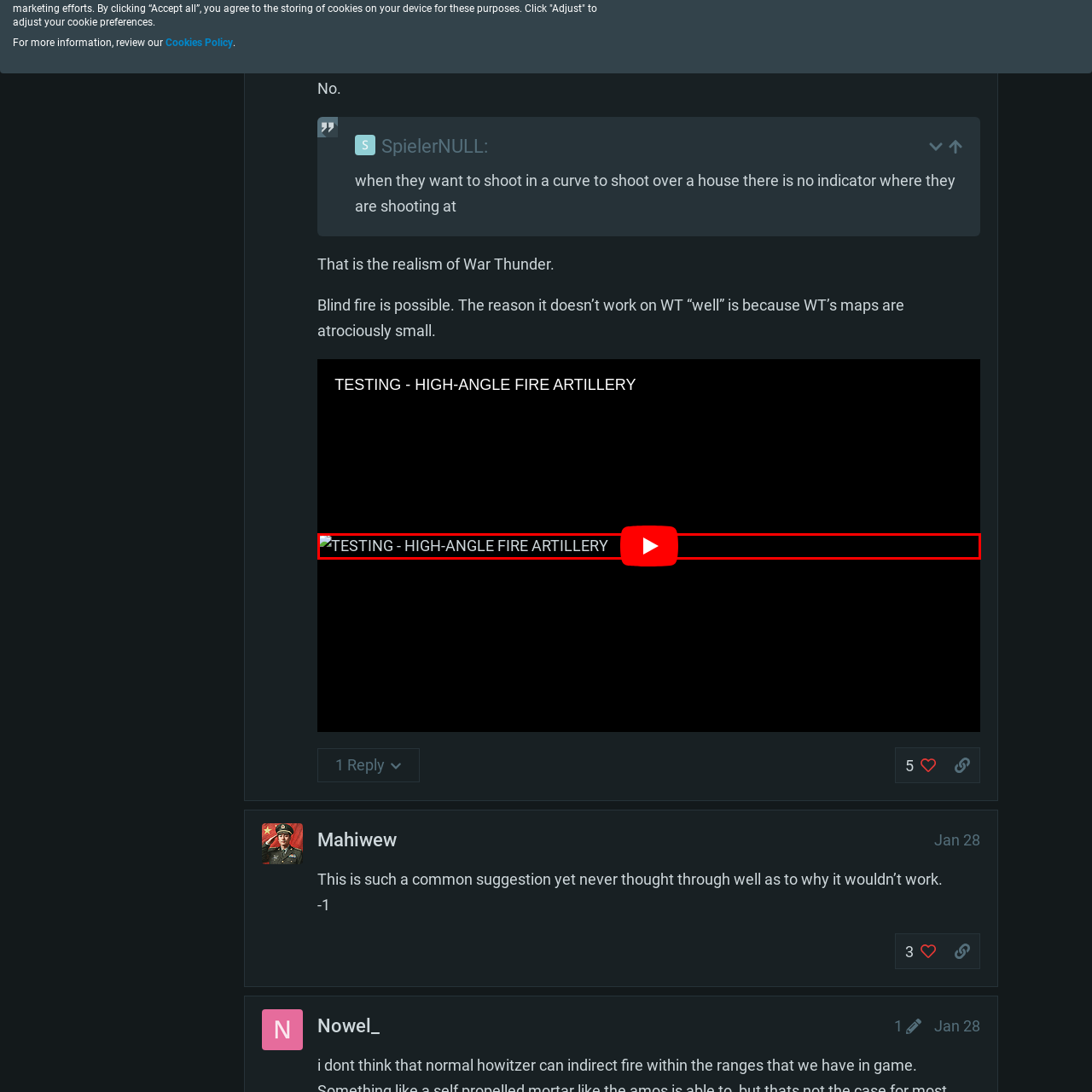What is the significance of the play button?
Carefully analyze the image within the red bounding box and give a comprehensive response to the question using details from the image.

The prominent play button suggests that the image may link to a video demonstration or gameplay footage, allowing users to access additional content related to the testing scenario.